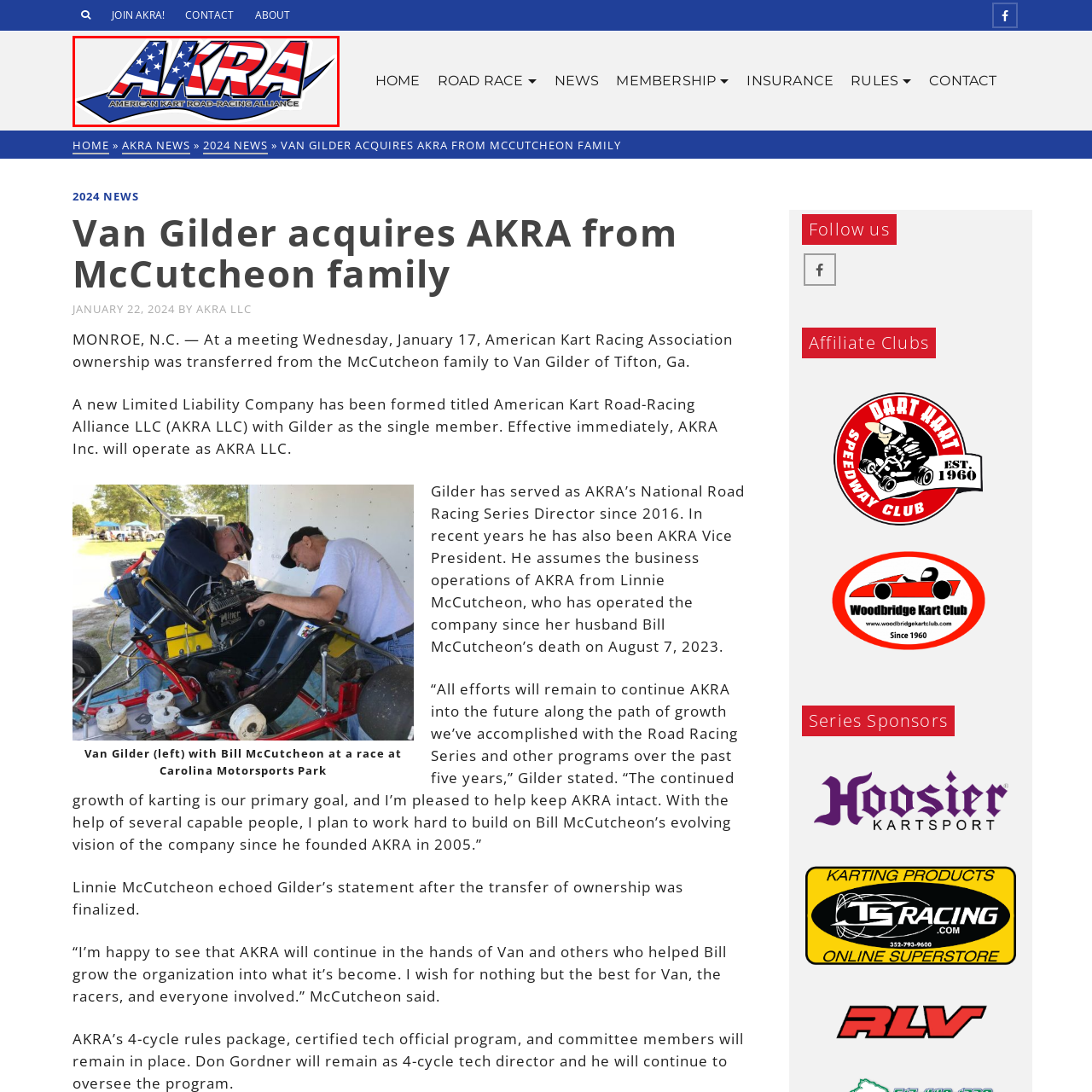Analyze the picture within the red frame, What does the AKRA logo symbolize? 
Provide a one-word or one-phrase response.

Dynamism and spirit of kart racing